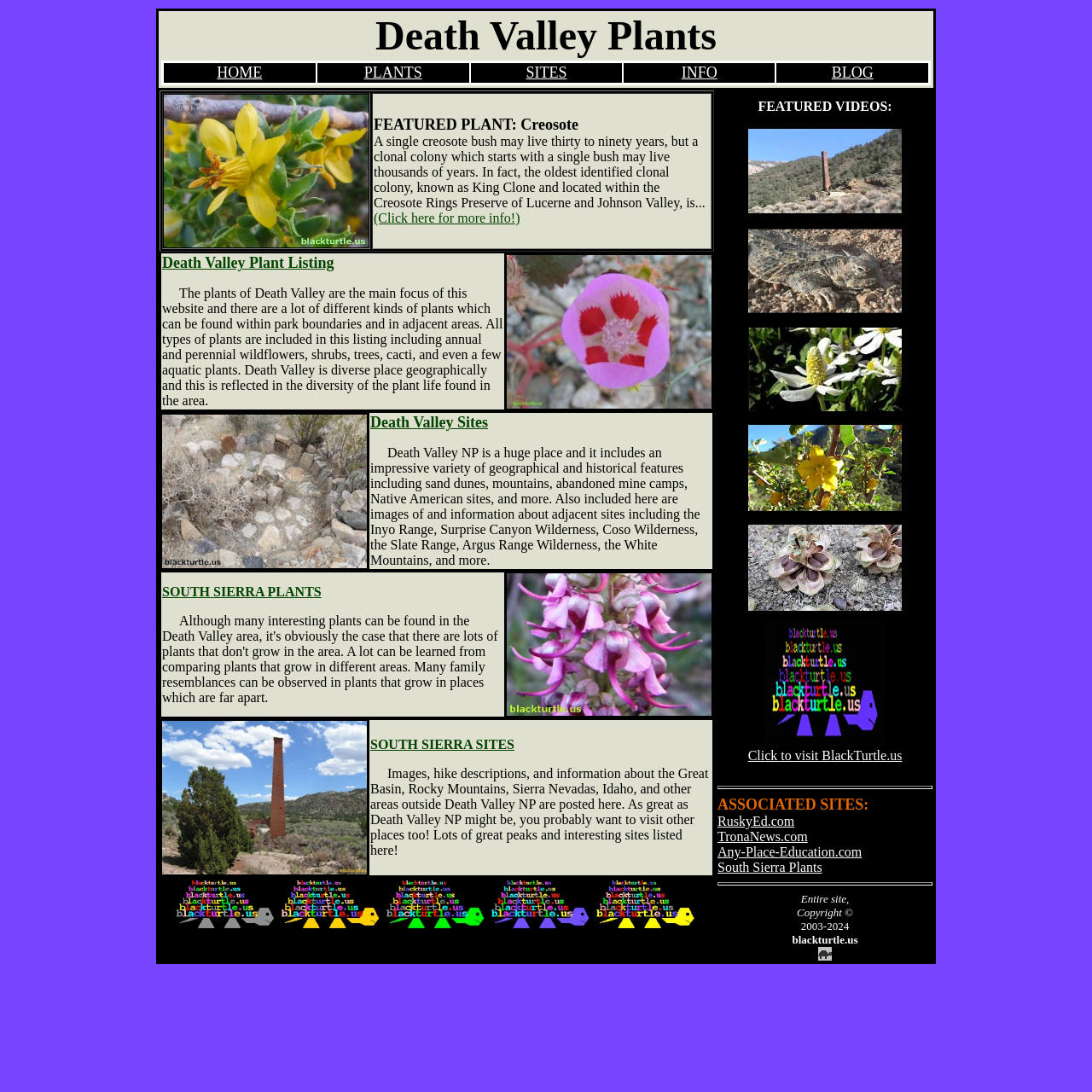Please find and report the bounding box coordinates of the element to click in order to perform the following action: "Explore Death Valley Sites". The coordinates should be expressed as four float numbers between 0 and 1, in the format [left, top, right, bottom].

[0.339, 0.381, 0.447, 0.394]